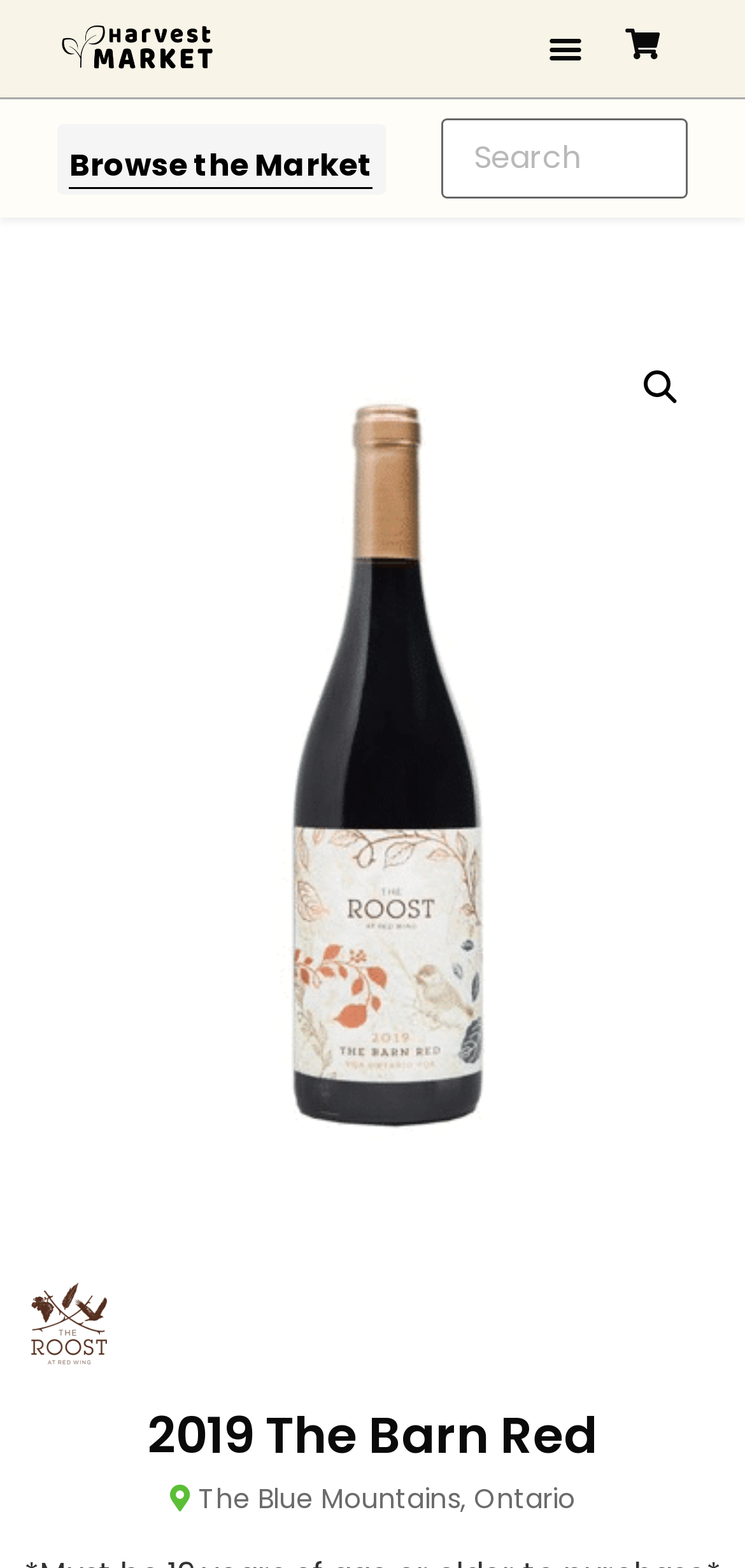From the webpage screenshot, identify the region described by 🔍. Provide the bounding box coordinates as (top-left x, top-left y, bottom-right x, bottom-right y), with each value being a floating point number between 0 and 1.

[0.841, 0.226, 0.933, 0.27]